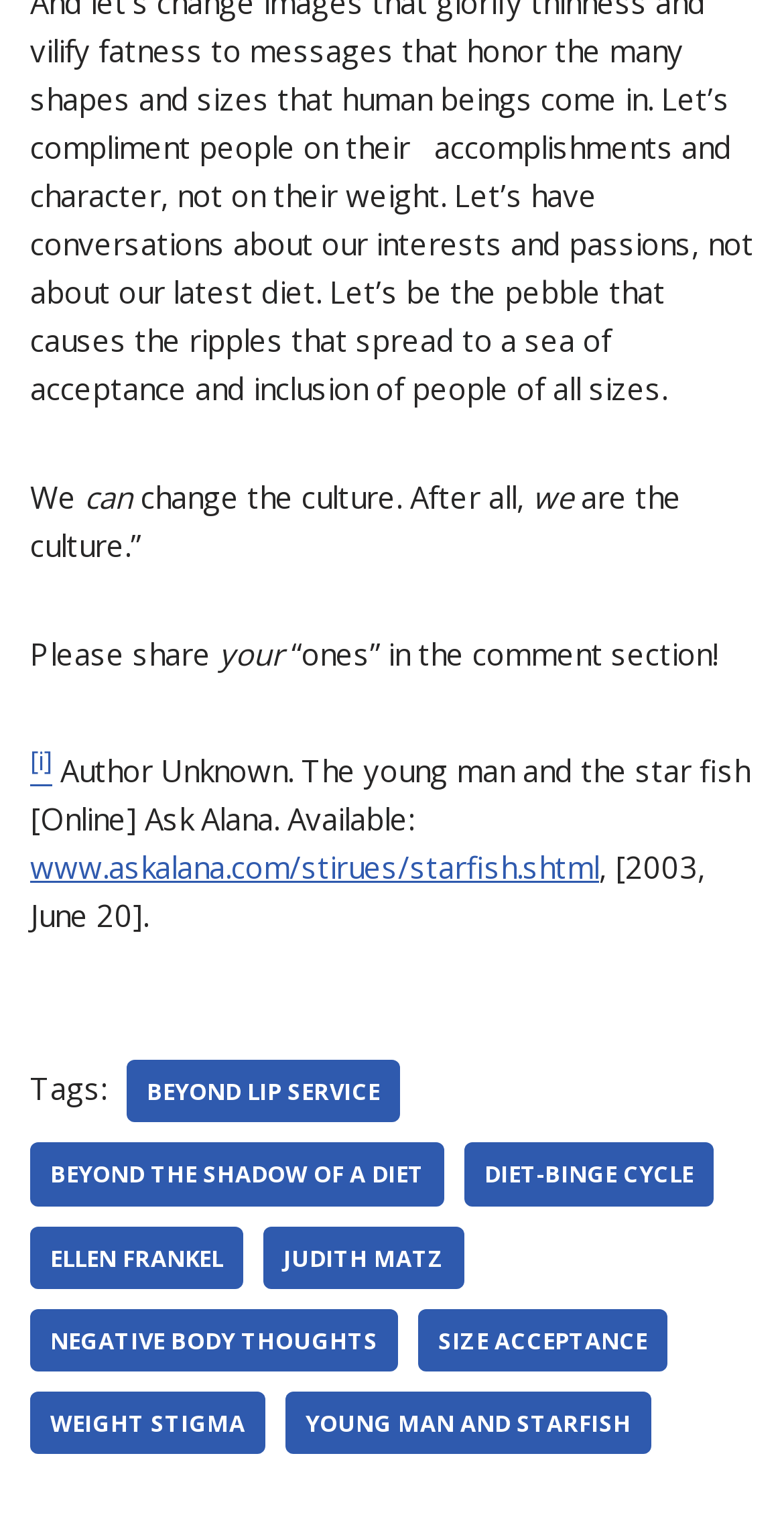Locate the UI element that matches the description Beyond Lip Service in the webpage screenshot. Return the bounding box coordinates in the format (top-left x, top-left y, bottom-right x, bottom-right y), with values ranging from 0 to 1.

[0.162, 0.694, 0.51, 0.735]